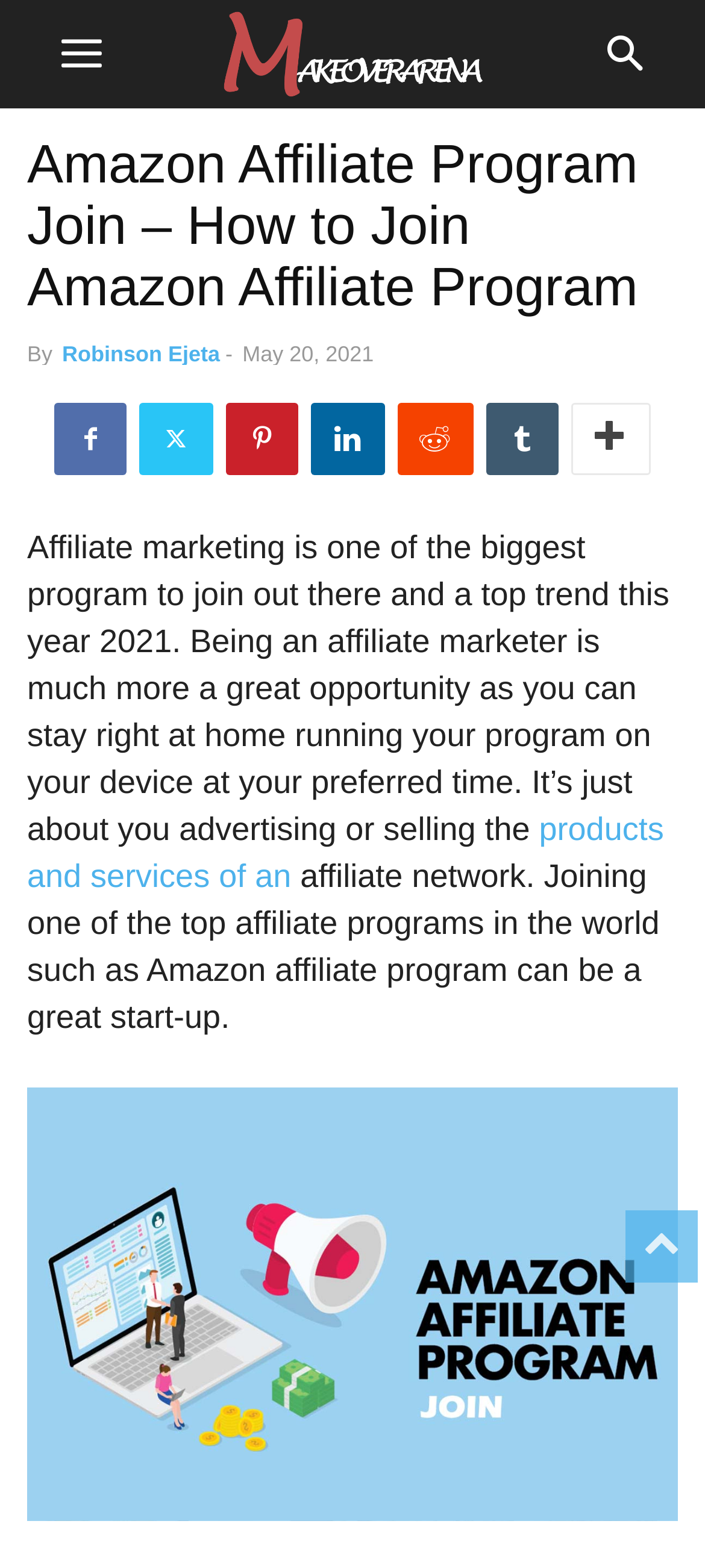Determine the bounding box coordinates of the clickable area required to perform the following instruction: "Click the Twitter link". The coordinates should be represented as four float numbers between 0 and 1: [left, top, right, bottom].

[0.197, 0.257, 0.303, 0.303]